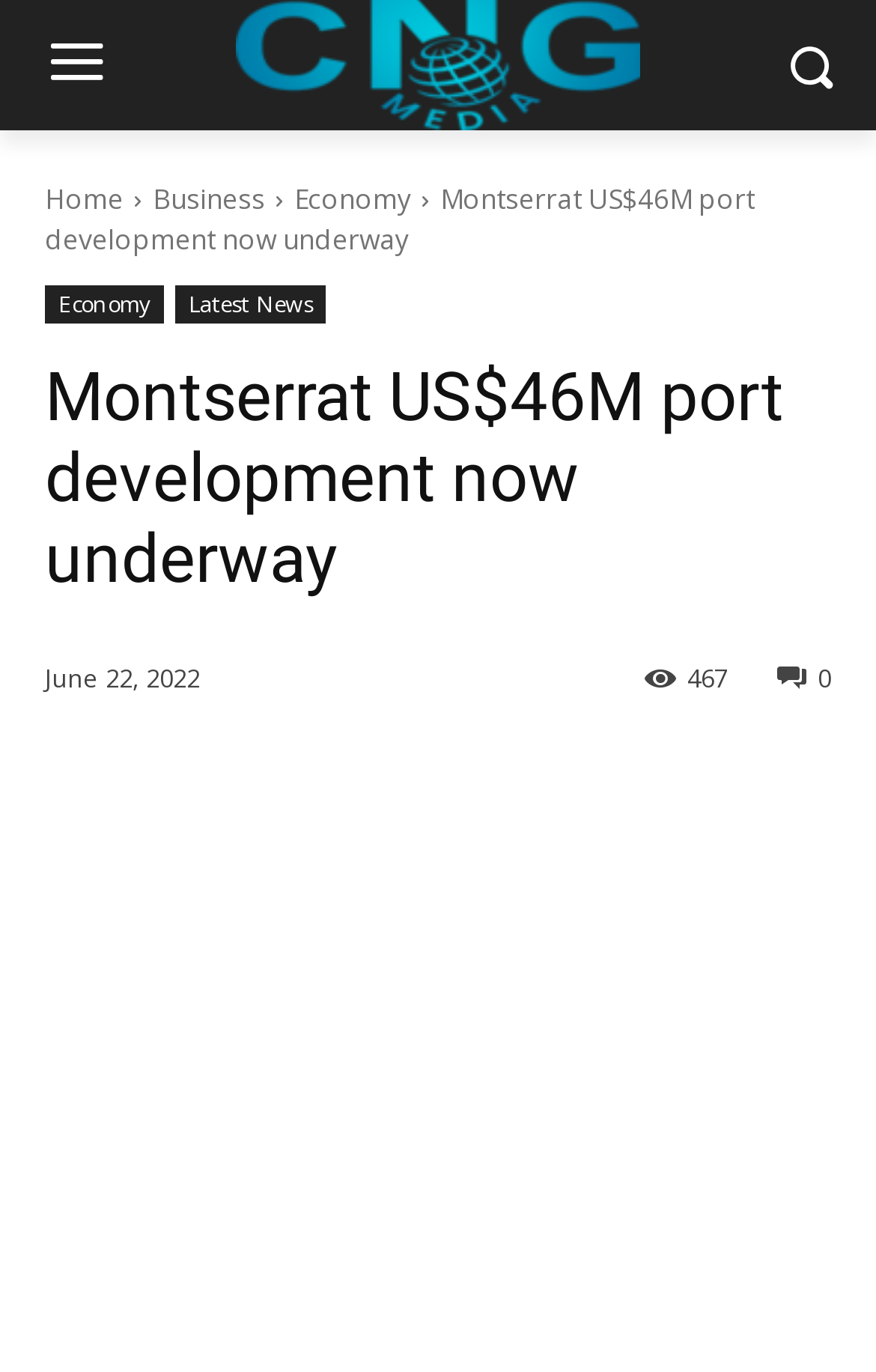Please identify the bounding box coordinates of the area that needs to be clicked to follow this instruction: "Read the article published on June 22, 2022".

[0.051, 0.482, 0.228, 0.507]